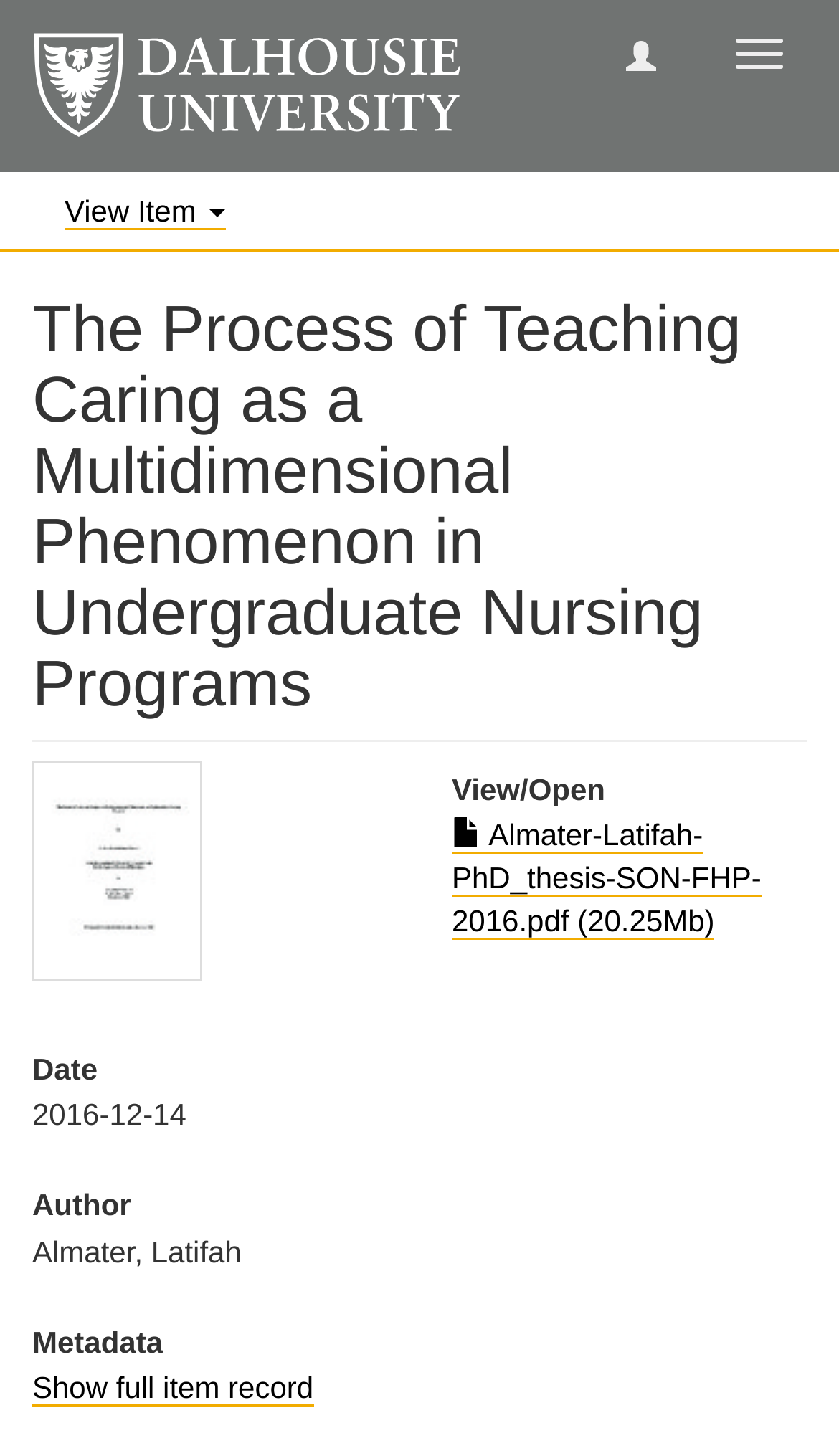Find the bounding box of the UI element described as: "Video Dance Party". The bounding box coordinates should be given as four float values between 0 and 1, i.e., [left, top, right, bottom].

None